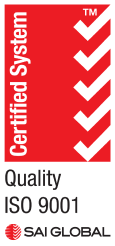What international standard does the organization comply with?
Using the visual information, answer the question in a single word or phrase.

ISO 9001